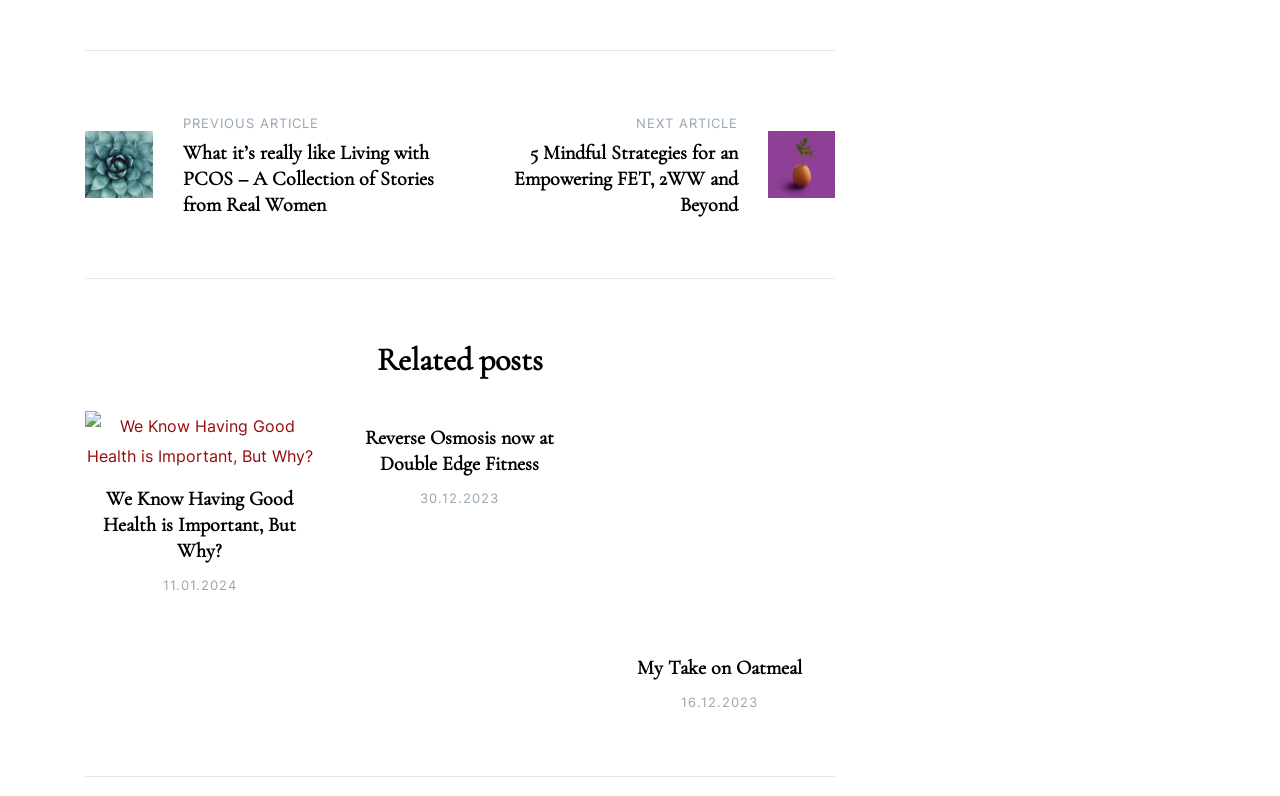What is the date of the 'My Take on Oatmeal' article?
Look at the screenshot and provide an in-depth answer.

The date of the 'My Take on Oatmeal' article can be found by looking at the time element associated with the link, which is '16.12.2023'.